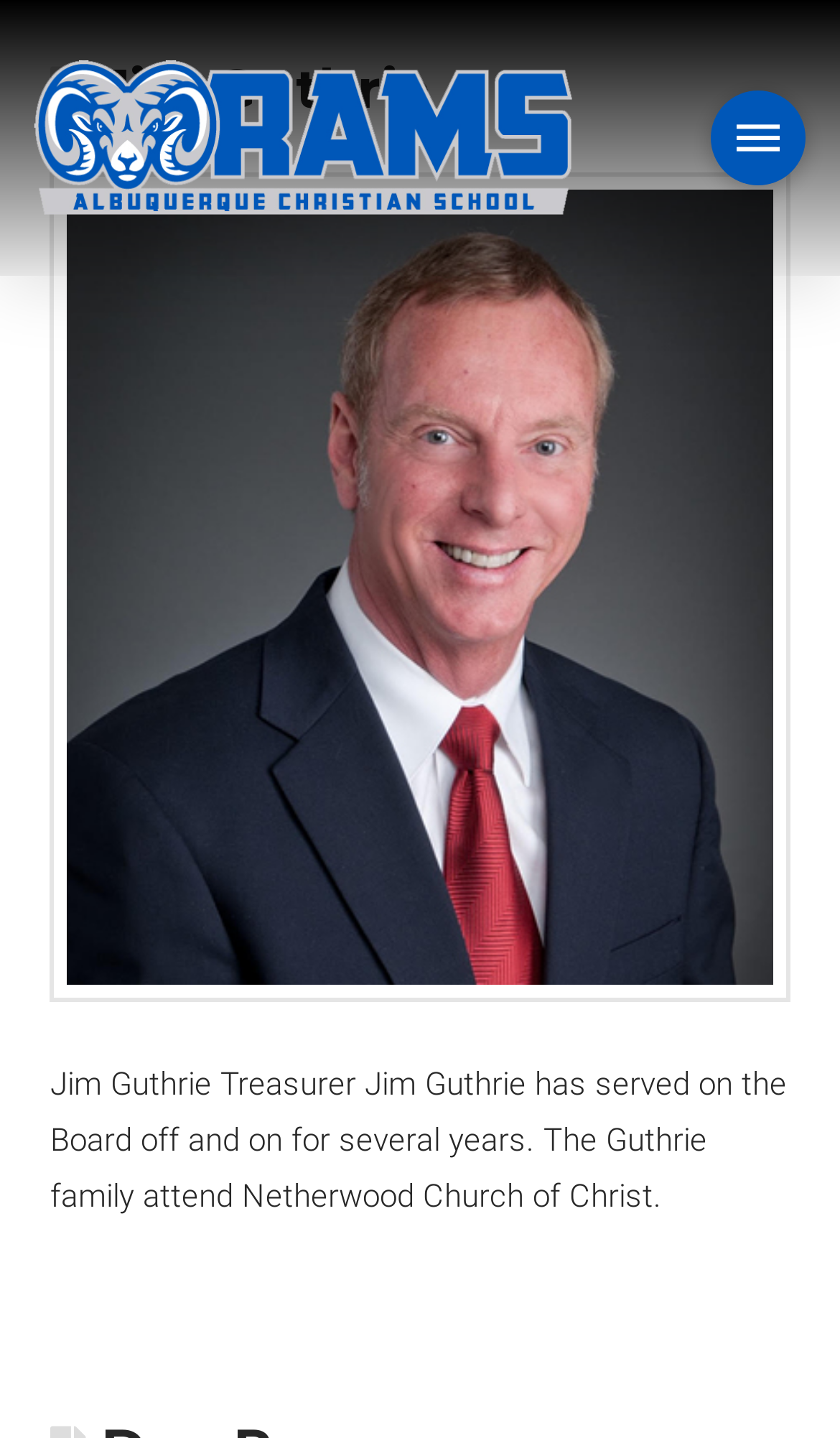Use a single word or phrase to answer the following:
Is there a menu on the webpage?

Yes